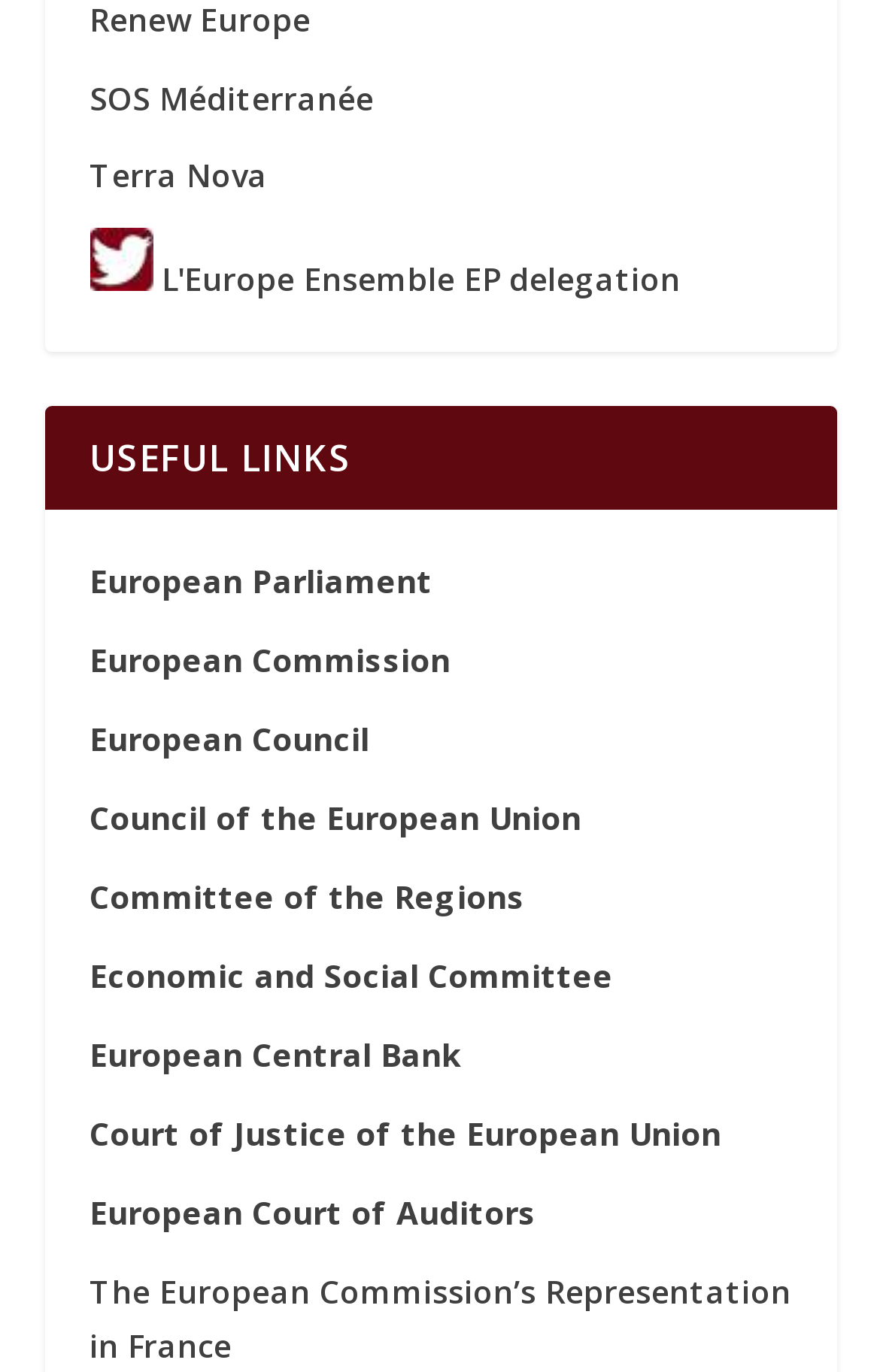Bounding box coordinates are to be given in the format (top-left x, top-left y, bottom-right x, bottom-right y). All values must be floating point numbers between 0 and 1. Provide the bounding box coordinate for the UI element described as: European Central Bank

[0.101, 0.753, 0.524, 0.784]